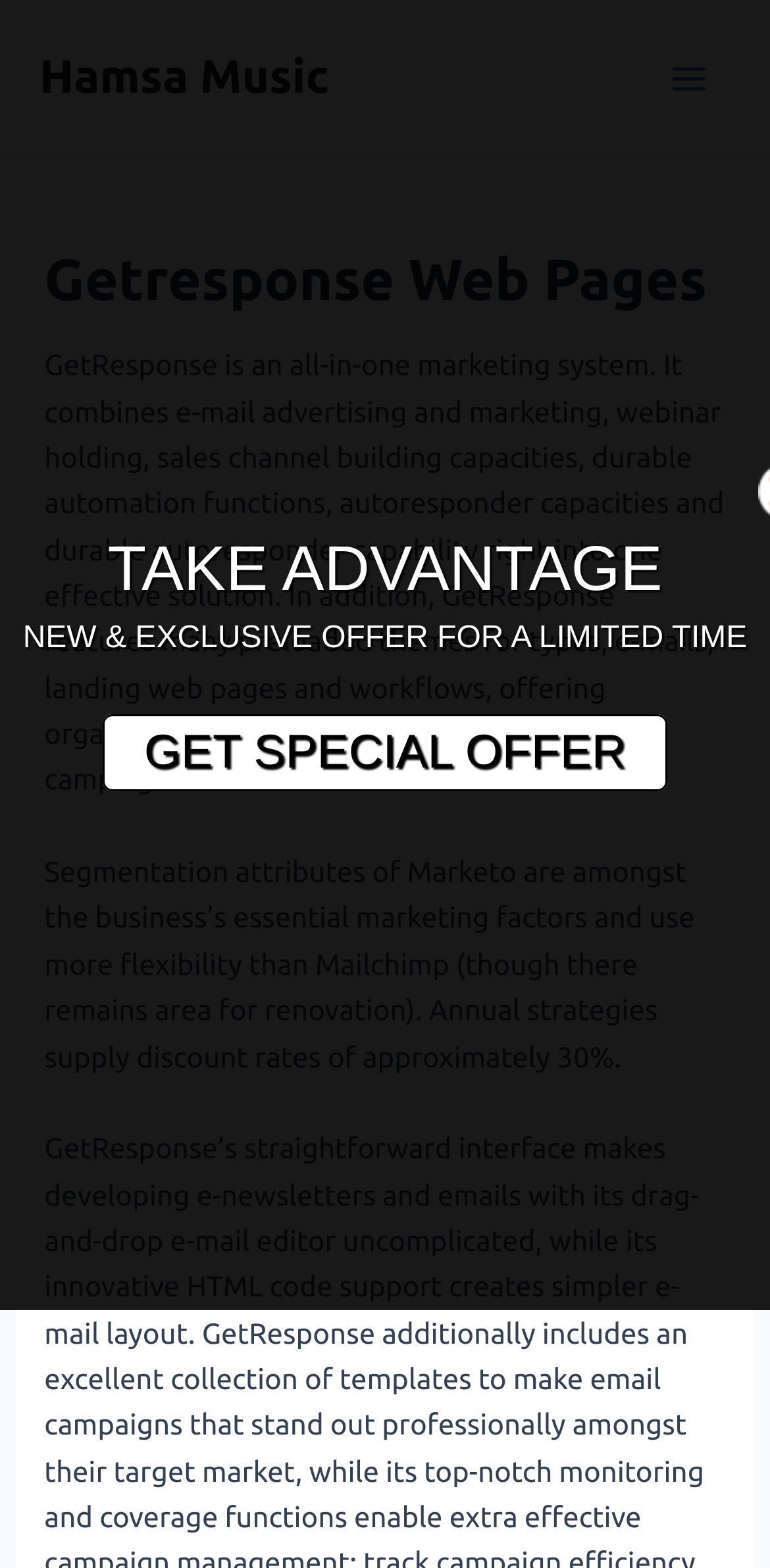Can you find and generate the webpage's heading?

Getresponse Web Pages